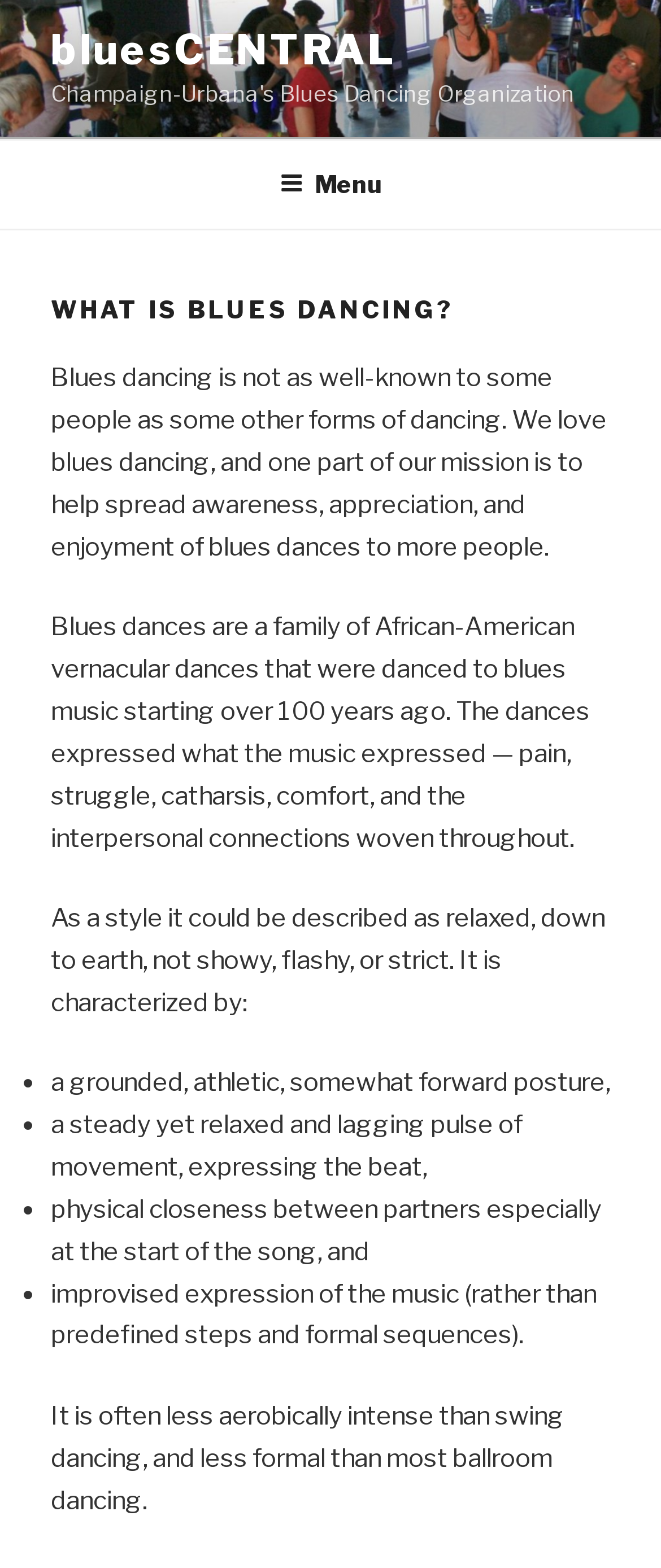How would you describe the posture of blues dancing?
Offer a detailed and exhaustive answer to the question.

The webpage describes blues dancing as having a grounded, athletic, somewhat forward posture, which suggests that the dancer's body position is relaxed and connected to the ground.